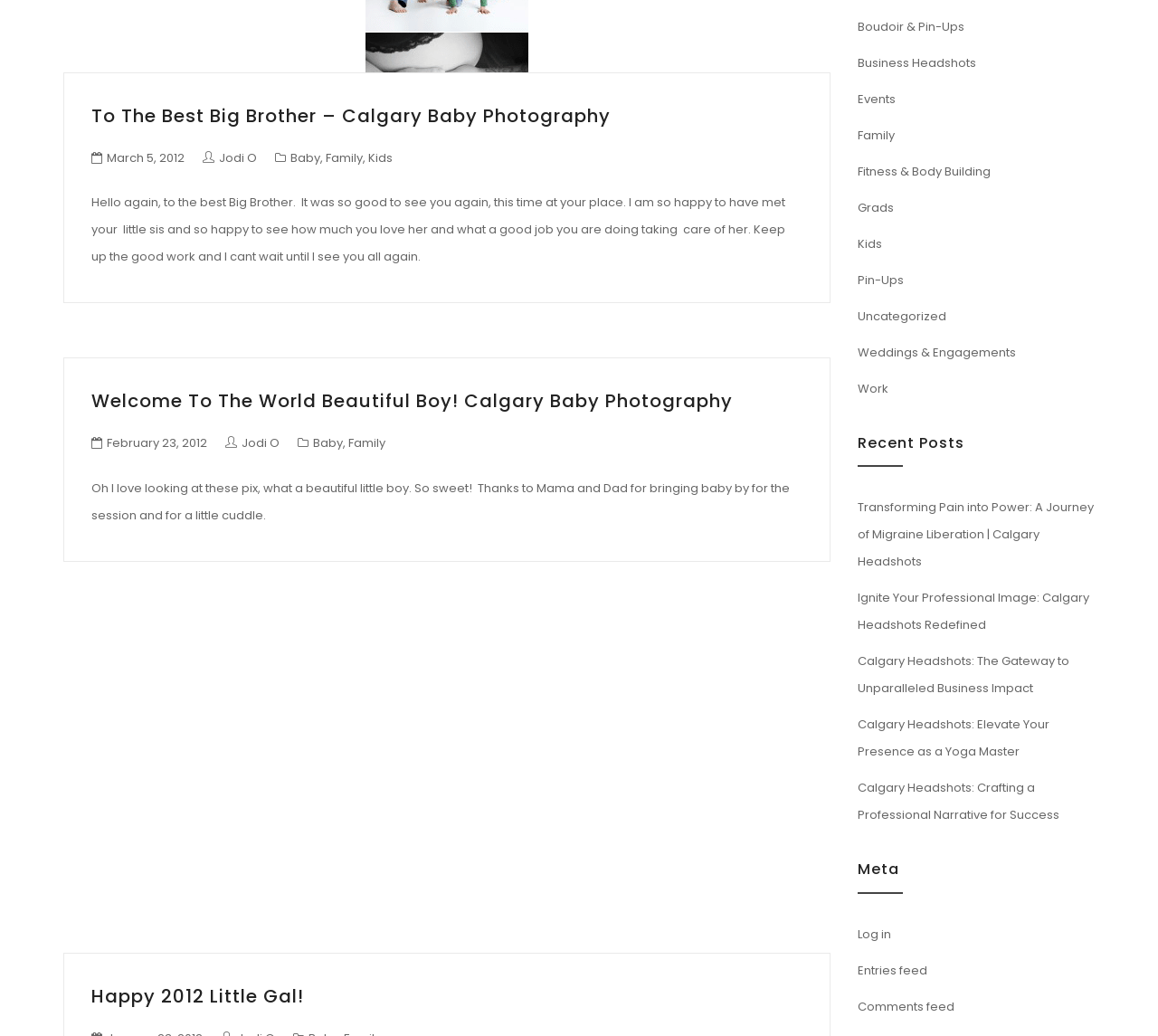Based on the element description March 5, 2012, identify the bounding box of the UI element in the given webpage screenshot. The coordinates should be in the format (top-left x, top-left y, bottom-right x, bottom-right y) and must be between 0 and 1.

[0.092, 0.144, 0.159, 0.161]